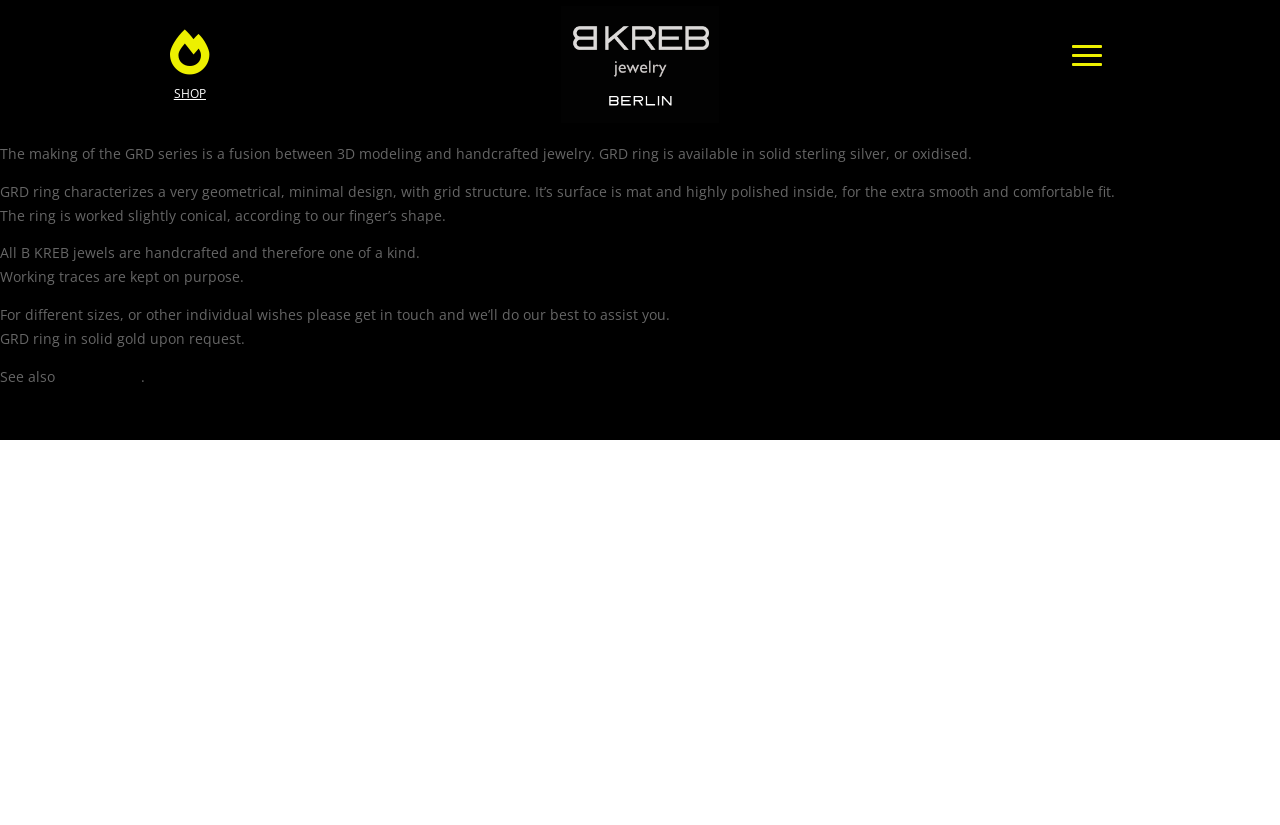For the element described, predict the bounding box coordinates as (top-left x, top-left y, bottom-right x, bottom-right y). All values should be between 0 and 1. Element description: General Article

None